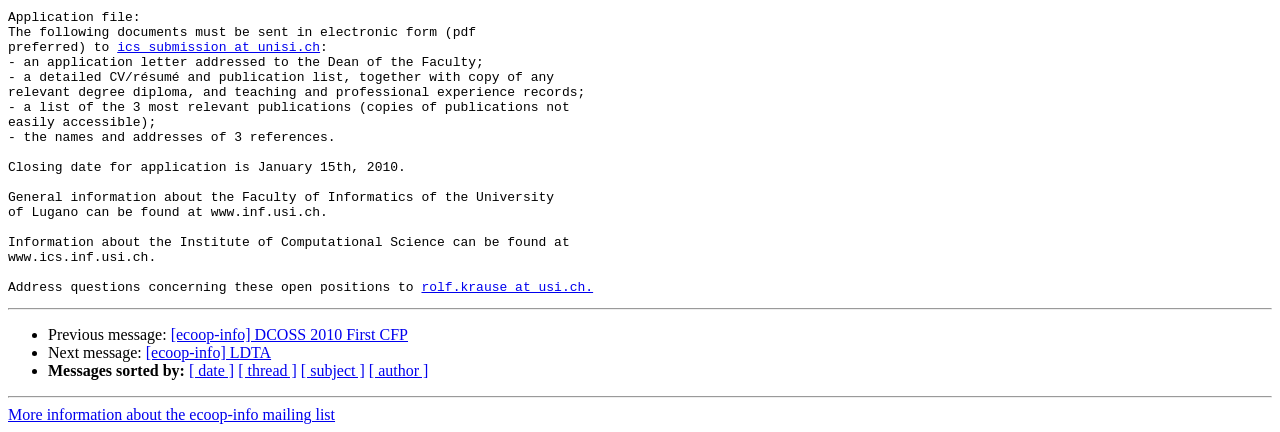Examine the image carefully and respond to the question with a detailed answer: 
What is the email address to contact for questions about the open positions?

The email address to contact for questions about the open positions can be found in the text block that provides contact information. The email address is mentioned as rolf.krause at usi.ch.